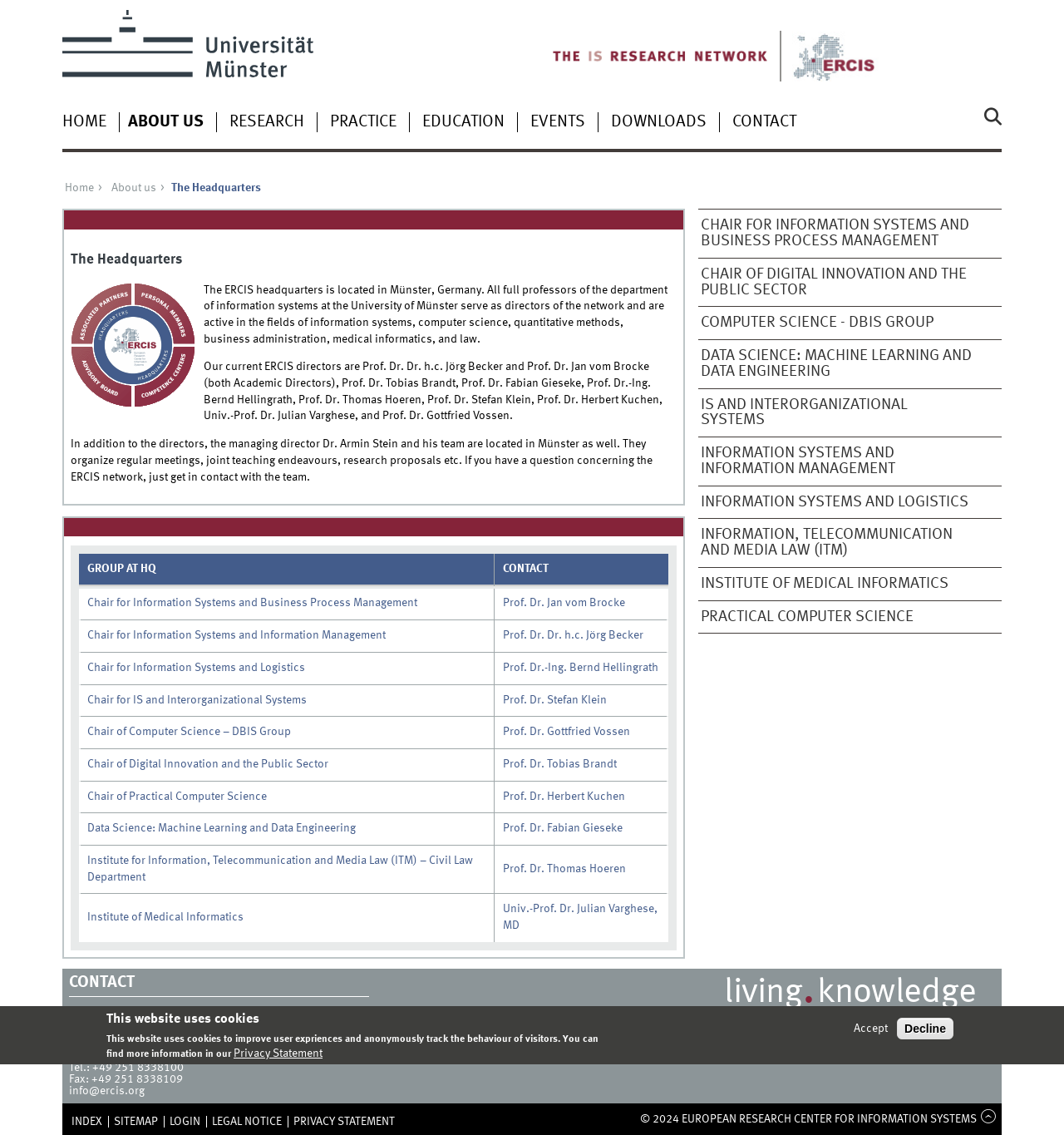Identify the bounding box coordinates of the area that should be clicked in order to complete the given instruction: "View the HOME page". The bounding box coordinates should be four float numbers between 0 and 1, i.e., [left, top, right, bottom].

[0.058, 0.1, 0.1, 0.115]